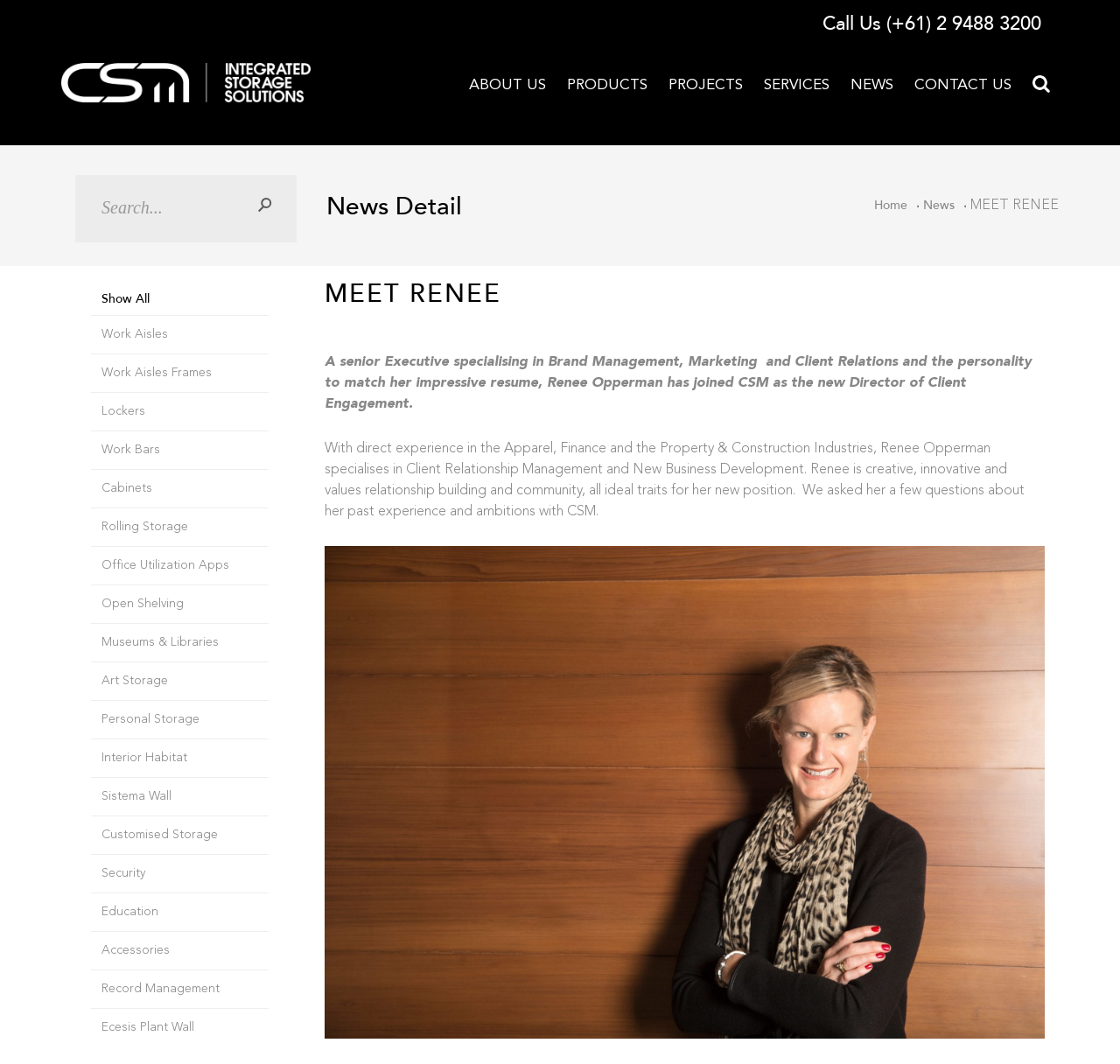Show me the bounding box coordinates of the clickable region to achieve the task as per the instruction: "Contact us".

[0.809, 0.059, 0.911, 0.099]